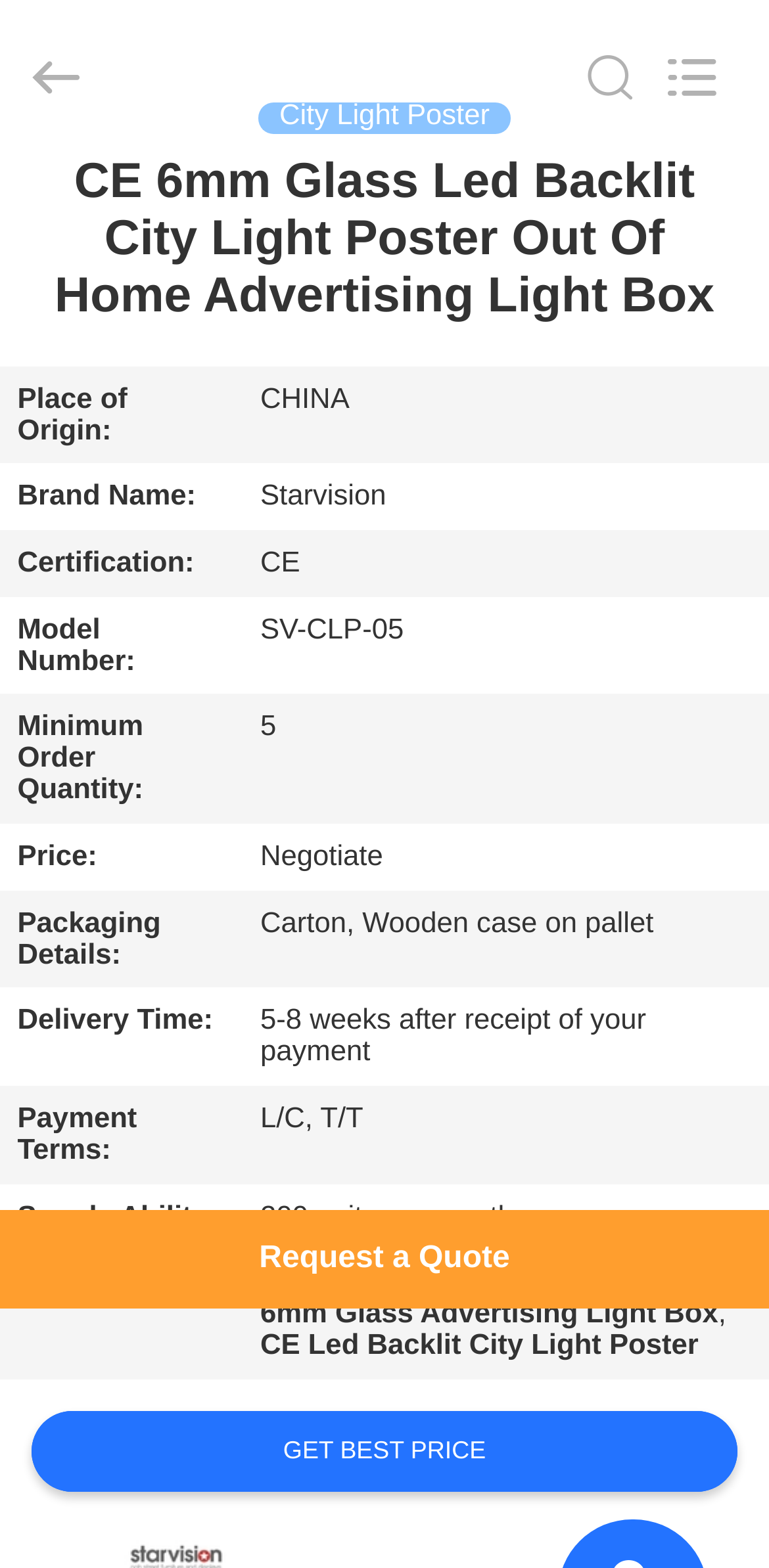Refer to the screenshot and answer the following question in detail:
What is the delivery time?

The delivery time can be found in the table on the webpage, specifically in the row with the header 'Delivery Time:' and the corresponding grid cell contains the text '5-8 weeks after receipt of your payment'.